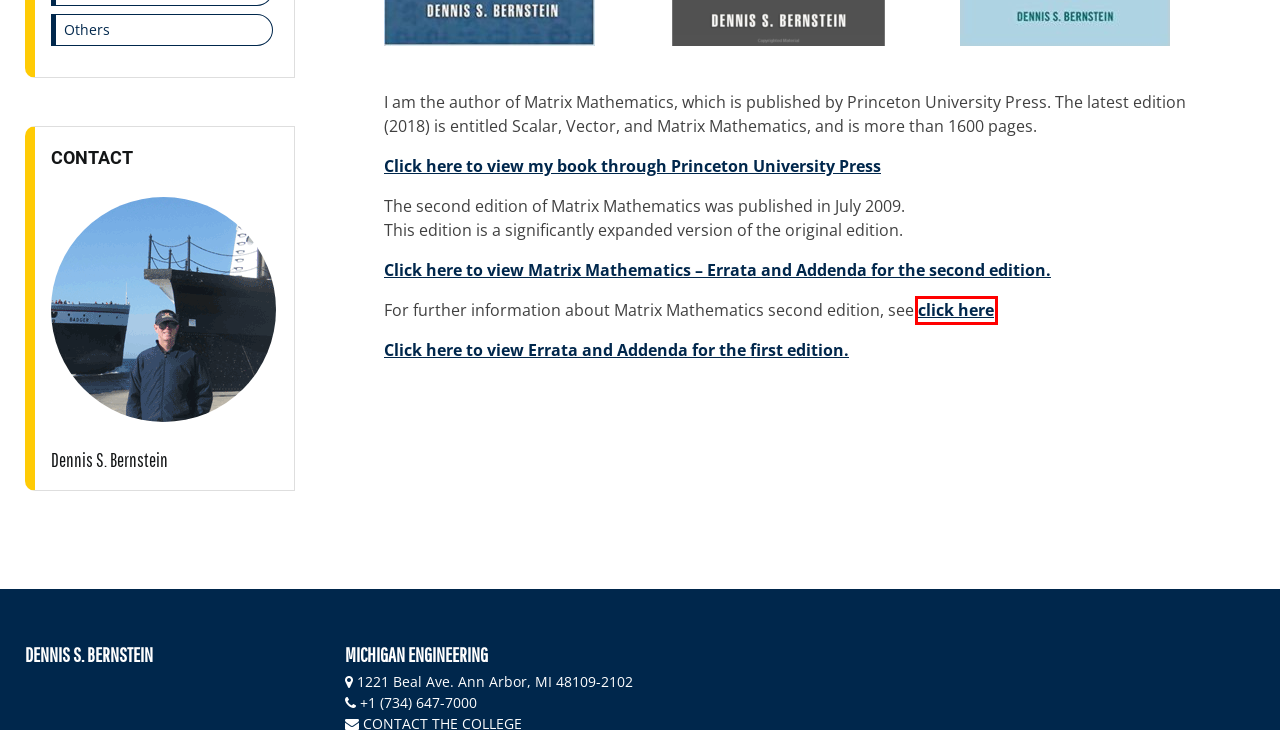Look at the screenshot of a webpage with a red bounding box and select the webpage description that best corresponds to the new page after clicking the element in the red box. Here are the options:
A. Publications – Dennis S. Bernstein
B. Miscellaneous – Dennis S. Bernstein
C. The Regents of the University of Michigan
D. Amazon.com: Dennis S. Bernstein: books, biography, latest update
E. University of Michigan
F. Amazon.com
G. Article - Are there any acceptable us...
H. Others – Dennis S. Bernstein

F